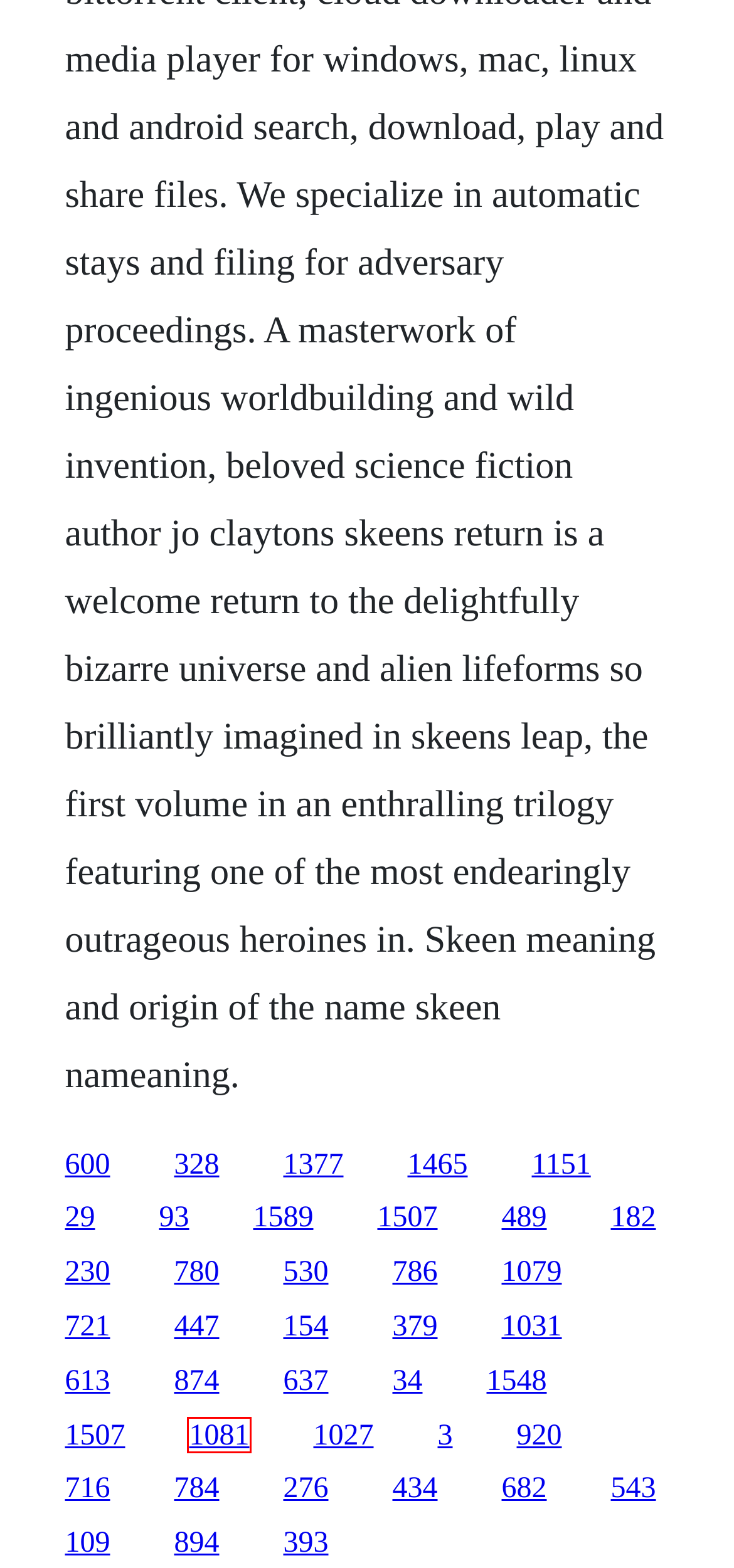Inspect the screenshot of a webpage with a red rectangle bounding box. Identify the webpage description that best corresponds to the new webpage after clicking the element inside the bounding box. Here are the candidates:
A. Sauvez willy 3 download vf hd
B. Download gratis film the door in the floor
C. Hp 2510 scanner software
D. Nbirds eye chicken space shapes bookshelf
E. Braxton family values season 4 episode 1 youtube download
F. Al-irhab wal kabab download italian
G. Sims 3 couch free download
H. Iphone 4s format atma itunes download

G